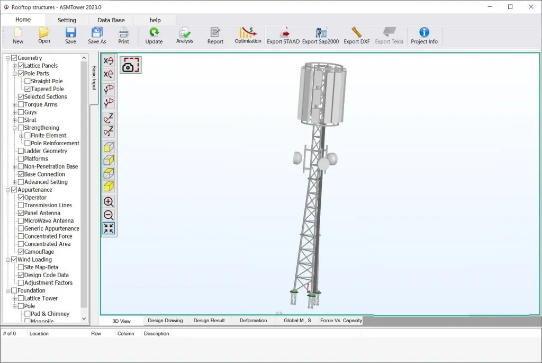Why are rooftop towers typically installed on rooftops?
Look at the screenshot and respond with a single word or phrase.

Minimize ground space occupation